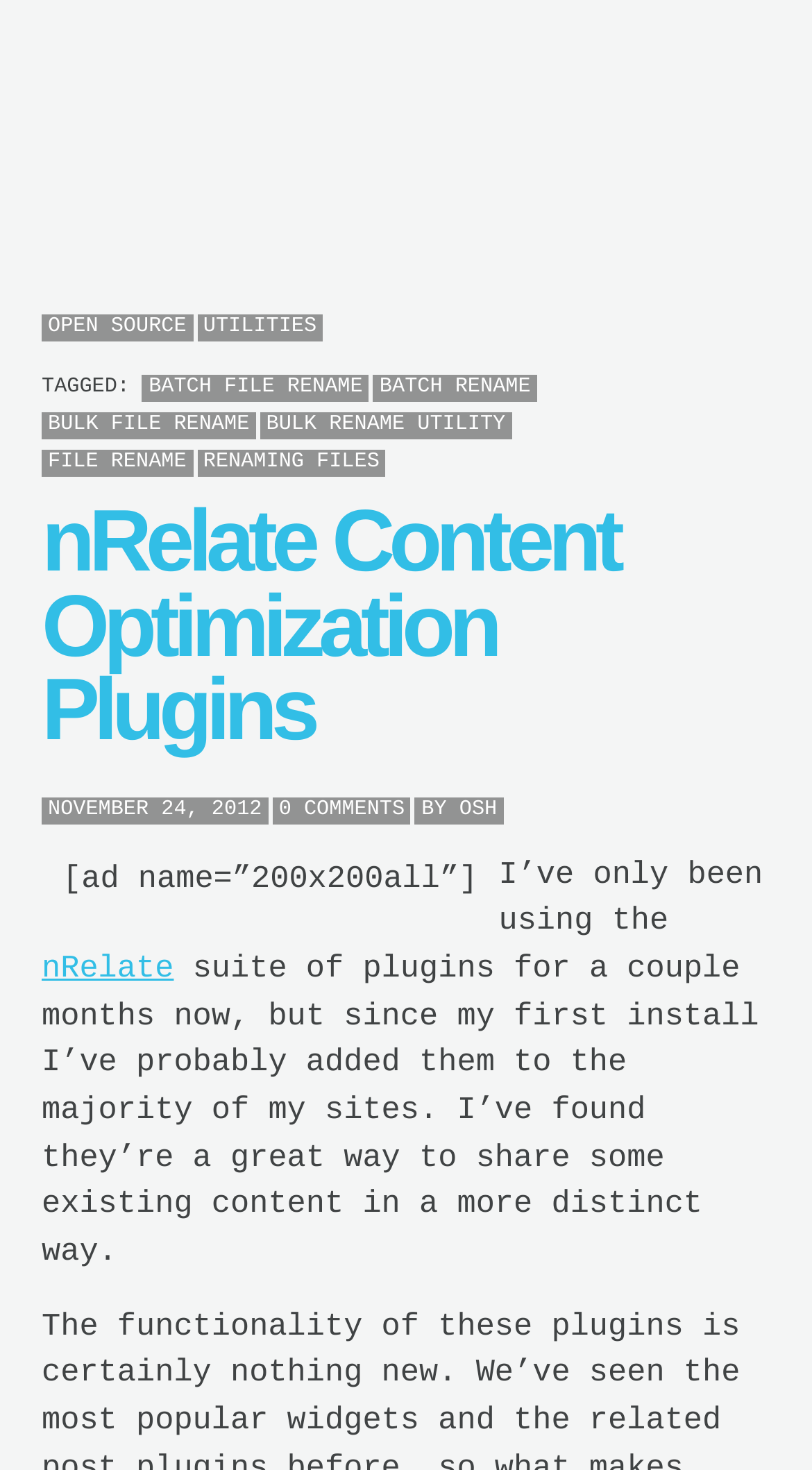What is the first link on the webpage?
Look at the screenshot and respond with one word or a short phrase.

OPEN SOURCE